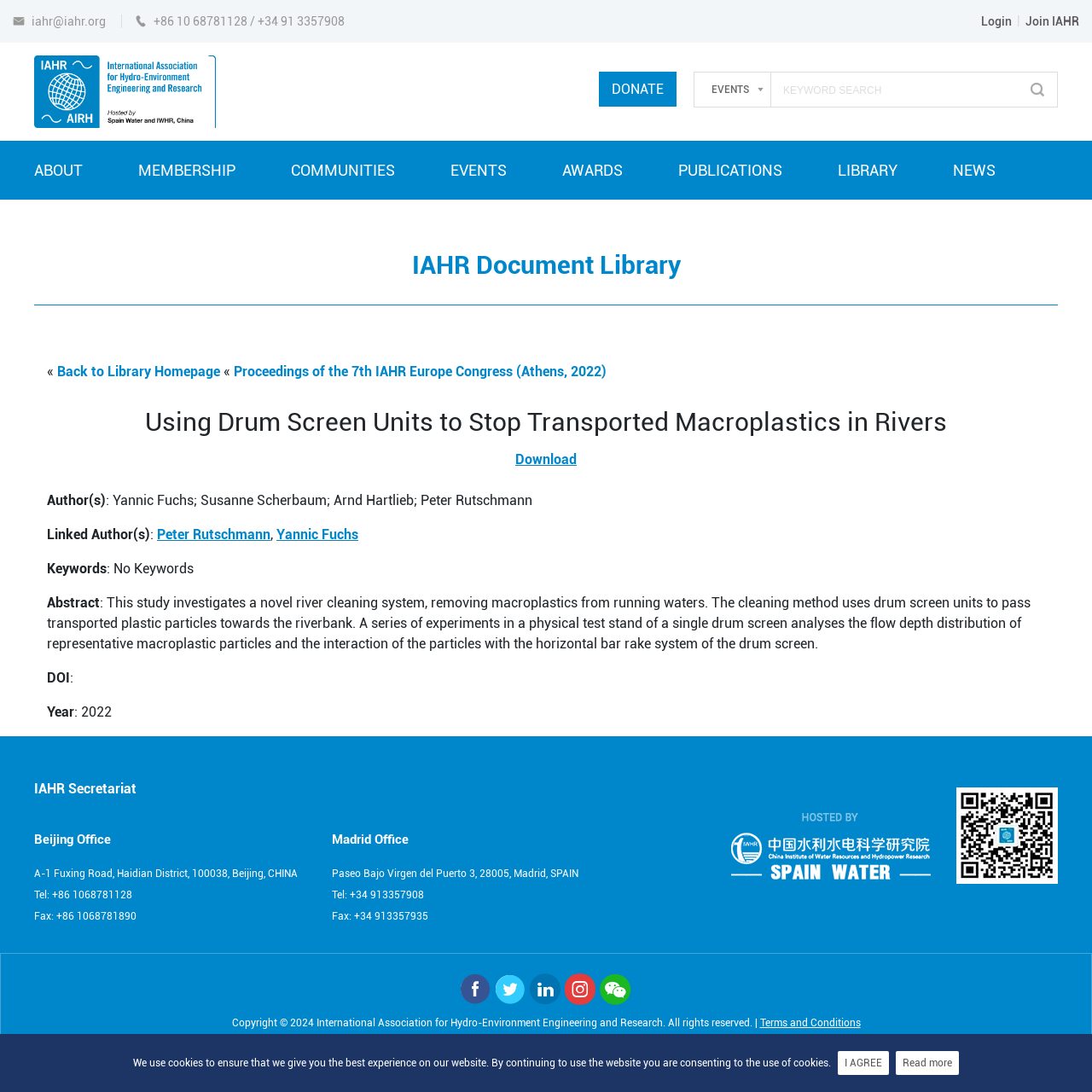Pinpoint the bounding box coordinates of the element you need to click to execute the following instruction: "Learn about Anti-Rolling Tank". The bounding box should be represented by four float numbers between 0 and 1, in the format [left, top, right, bottom].

None